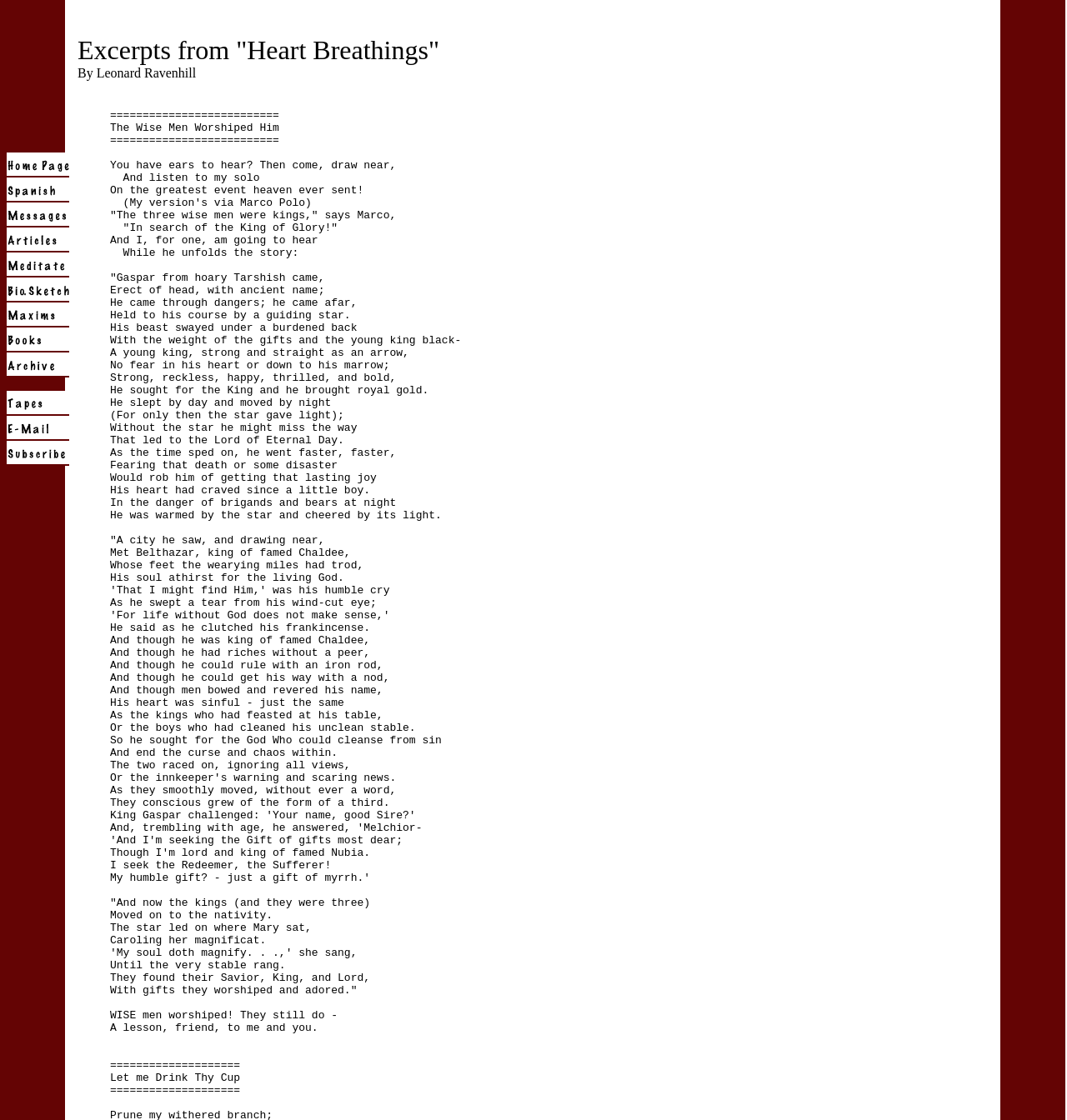Indicate the bounding box coordinates of the element that needs to be clicked to satisfy the following instruction: "read excerpts from 'Heart Breathings'". The coordinates should be four float numbers between 0 and 1, i.e., [left, top, right, bottom].

[0.073, 0.006, 0.475, 0.072]